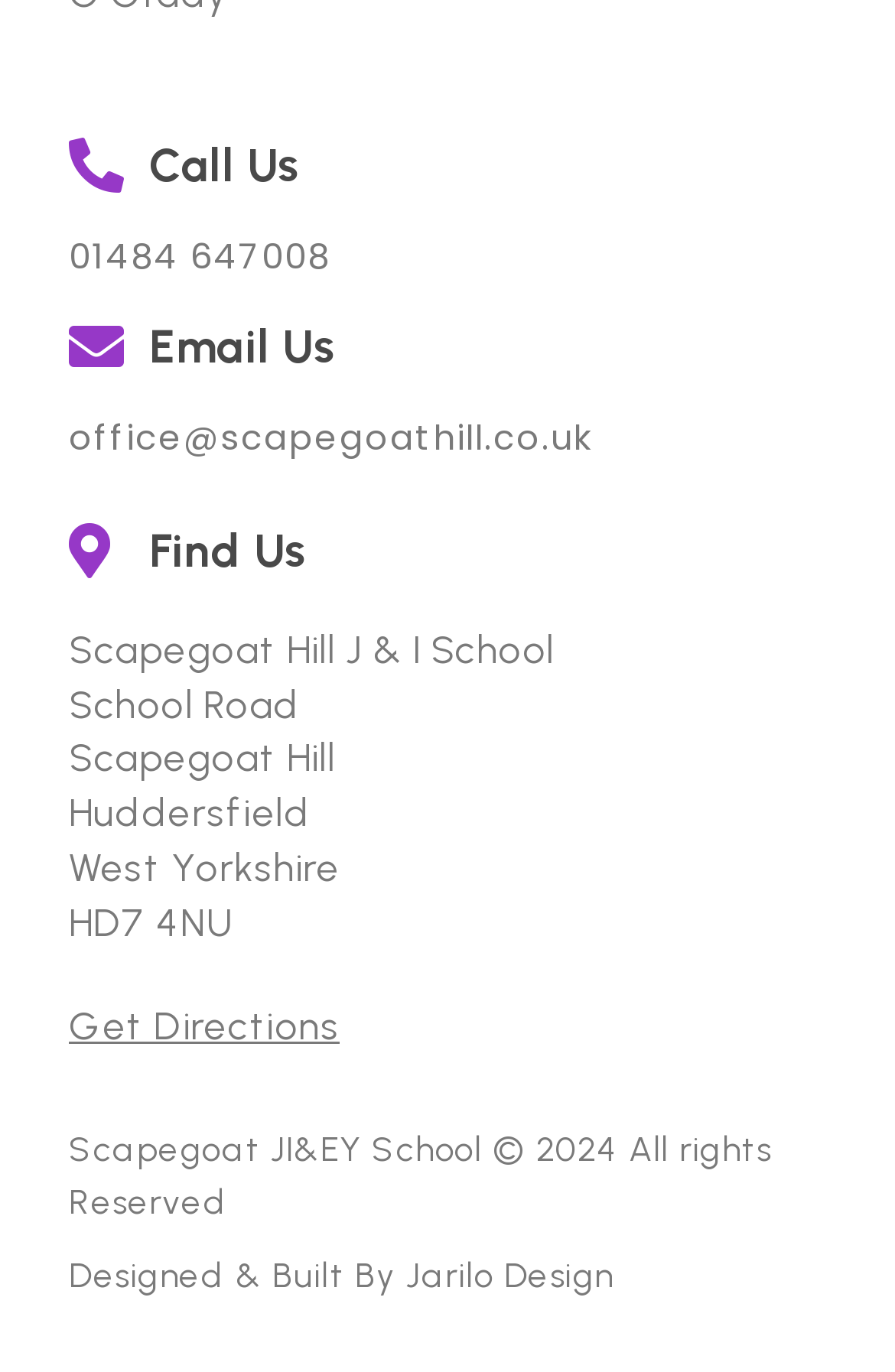Please respond to the question using a single word or phrase:
What is the school's phone number?

01484 647008